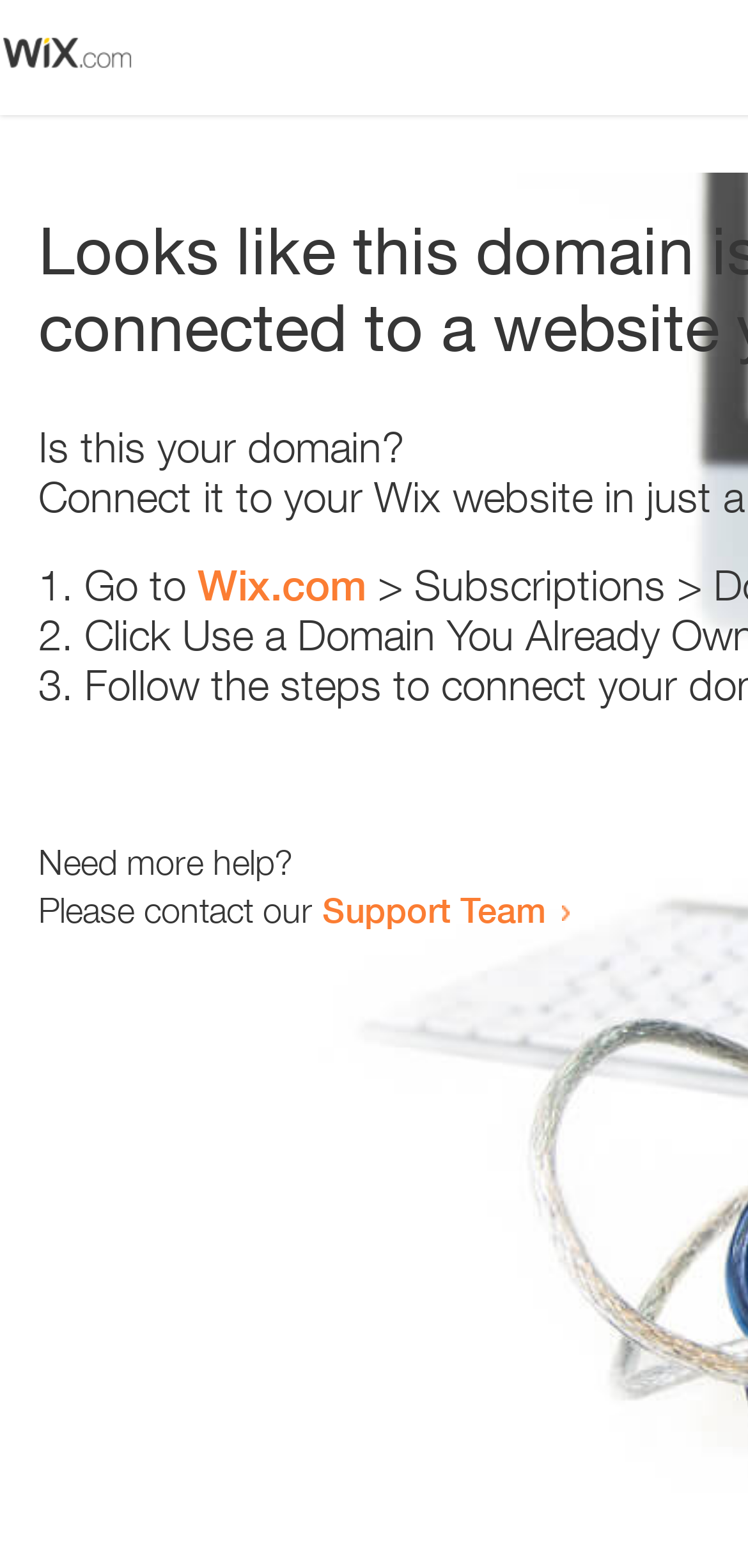Please reply with a single word or brief phrase to the question: 
Is there an image on the webpage?

Yes